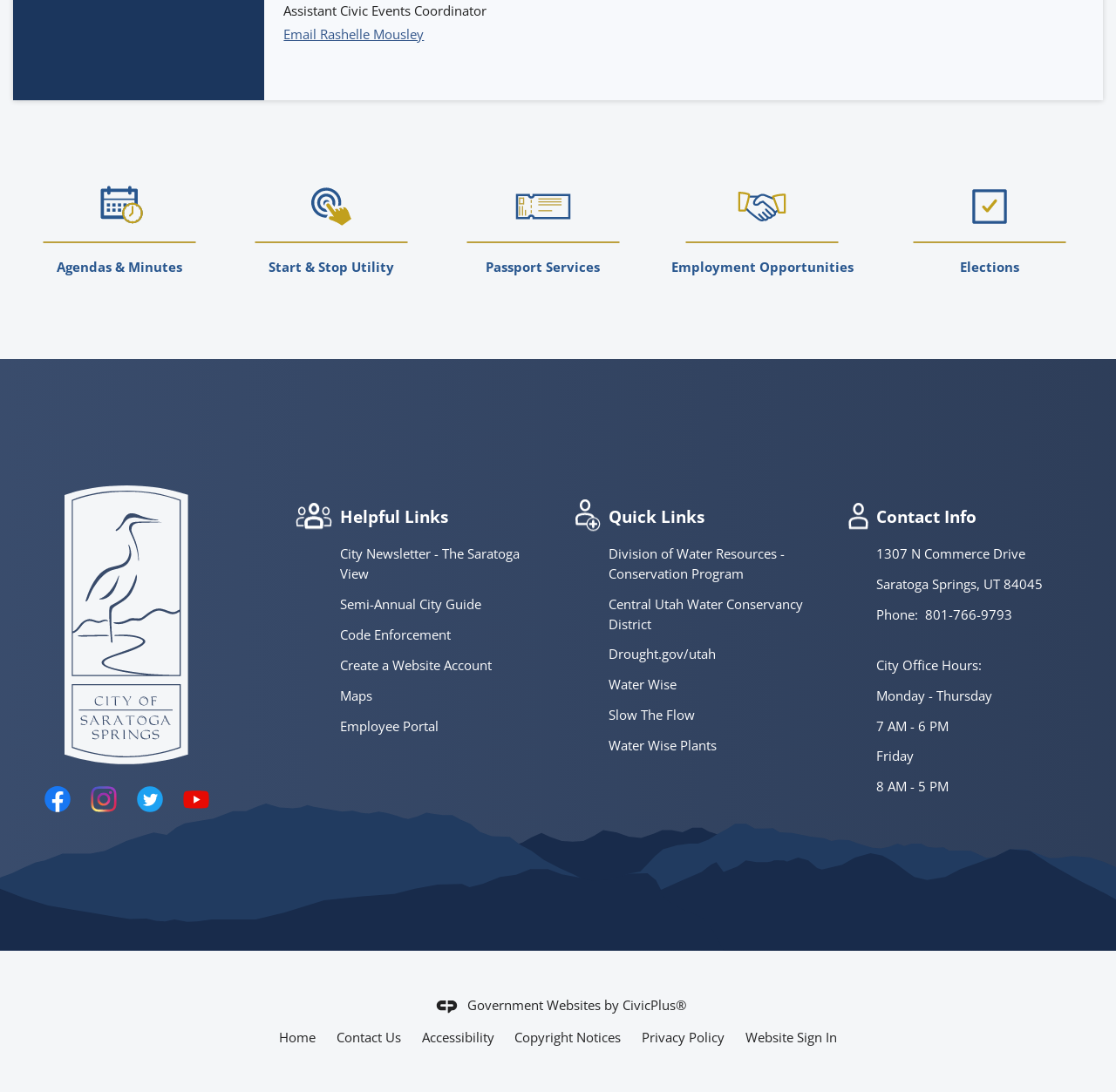What is the name of the social media platform with a bird logo?
Please analyze the image and answer the question with as much detail as possible.

The answer can be found in the 'Info Advanced' section, where the social media links are listed, and the Twitter logo is a bird.